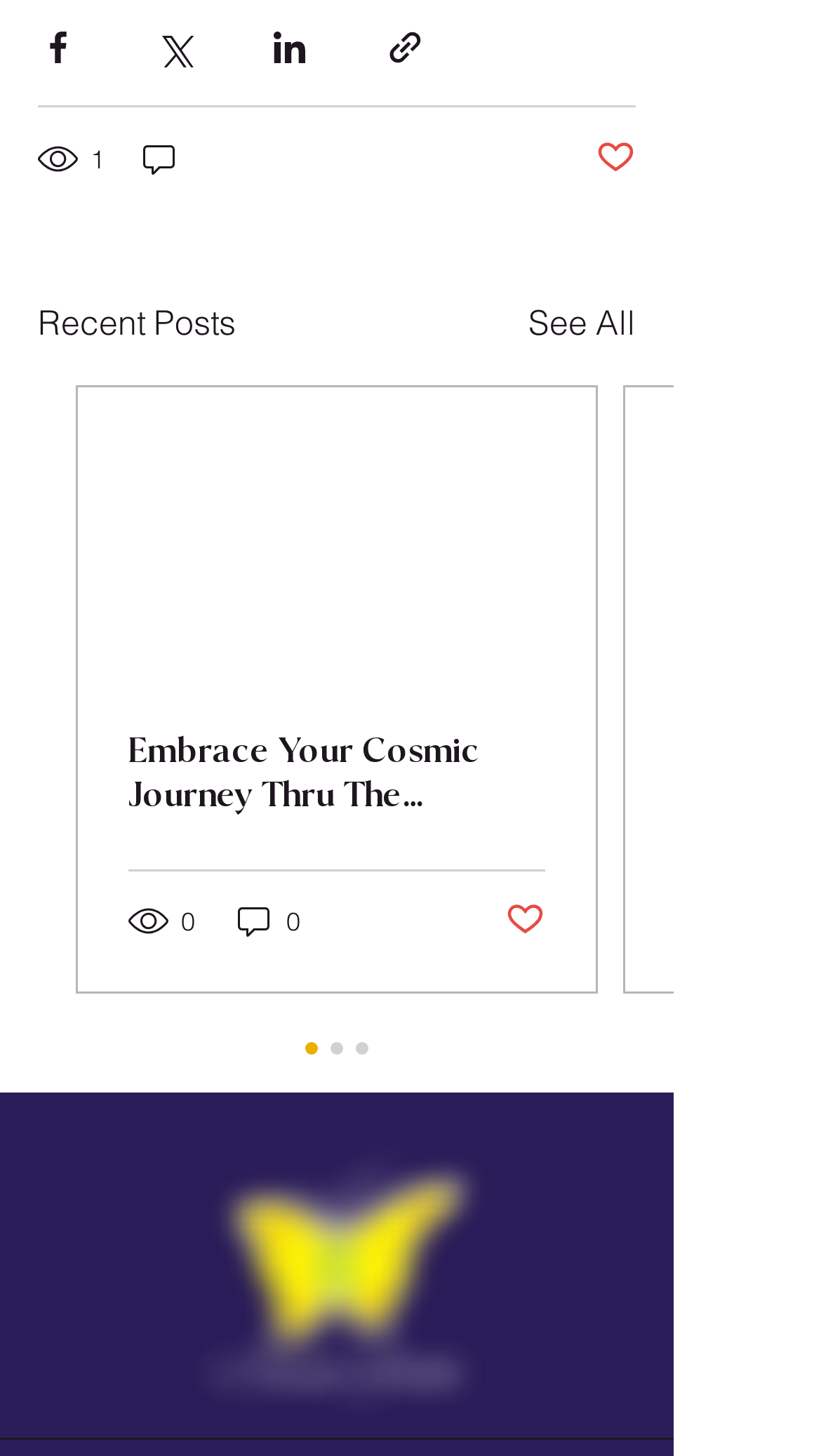How many social media sharing options are available?
Using the image as a reference, give a one-word or short phrase answer.

4